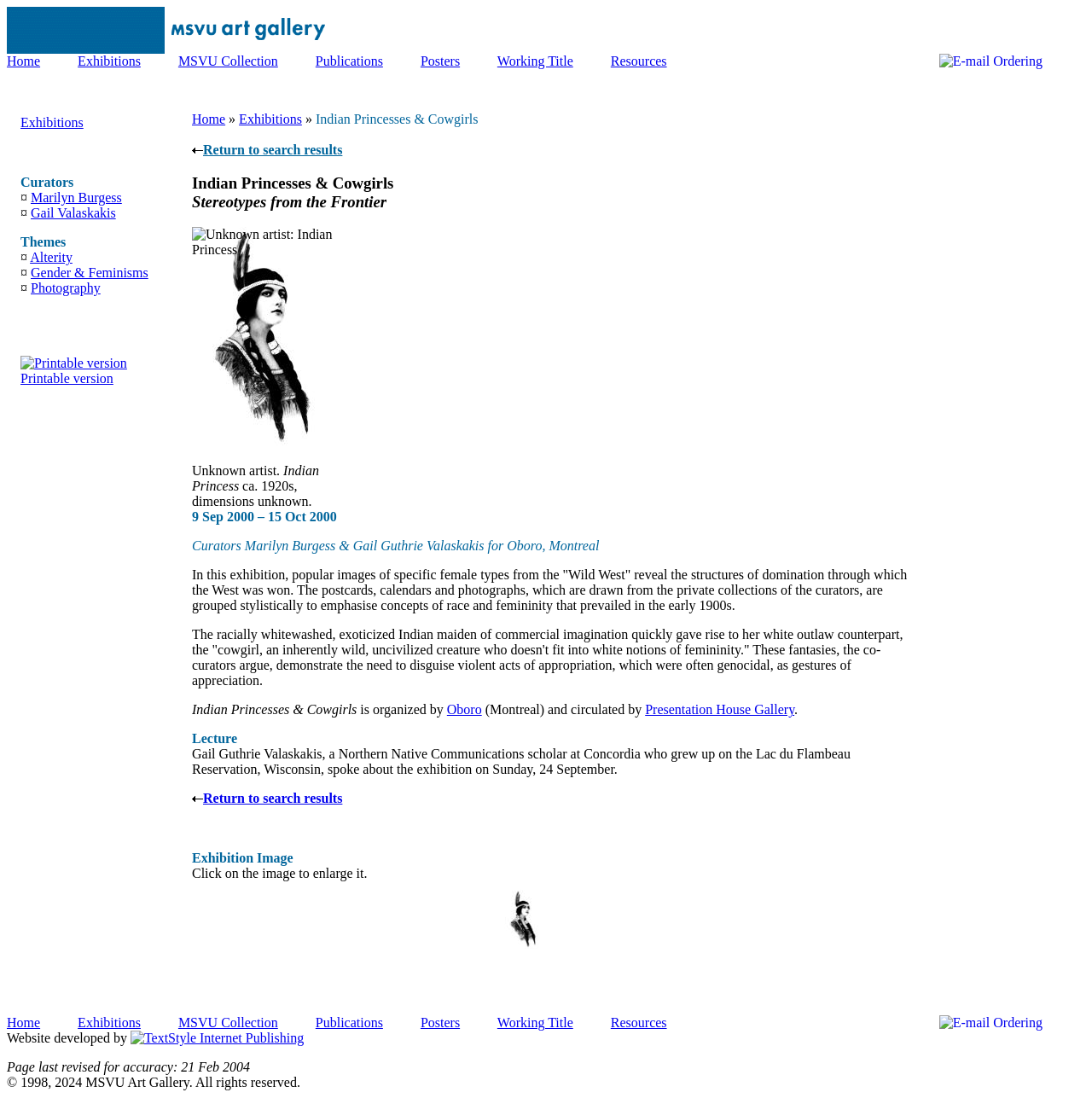Give an extensive and precise description of the webpage.

This webpage is about an art exhibition titled "Indian Princesses & Cowgirls" at the MSVU Art Gallery. At the top of the page, there is a navigation menu with links to "Home", "Exhibitions", "MSVU Collection", "Publications", "Posters", "Working Title", and "Resources". Below the menu, there is a table with two columns, where the left column contains the exhibition's title, curators, and dates, and the right column features an image of an "Indian Princess" artwork.

The main content of the page is divided into sections. The first section describes the exhibition, stating that it showcases popular images of specific female types from the "Wild West" and reveals the structures of domination through which the West was won. The text also explains how the curators grouped the postcards, calendars, and photographs stylistically to emphasize concepts of race and femininity that prevailed in the early 1900s.

The next section provides information about the exhibition's organization and circulation. Below this, there is a lecture announcement by Gail Guthrie Valaskakis, a Northern Native Communications scholar, who spoke about the exhibition on September 24.

The page also features an "Exhibition Image" section, where visitors can click to enlarge the image. Additionally, there are links to "Return to search results" and "Printable version" at the bottom of the page.

At the very bottom of the page, there is a footer section with credits, including a statement about the website's development, a copyright notice, and a page revision date.